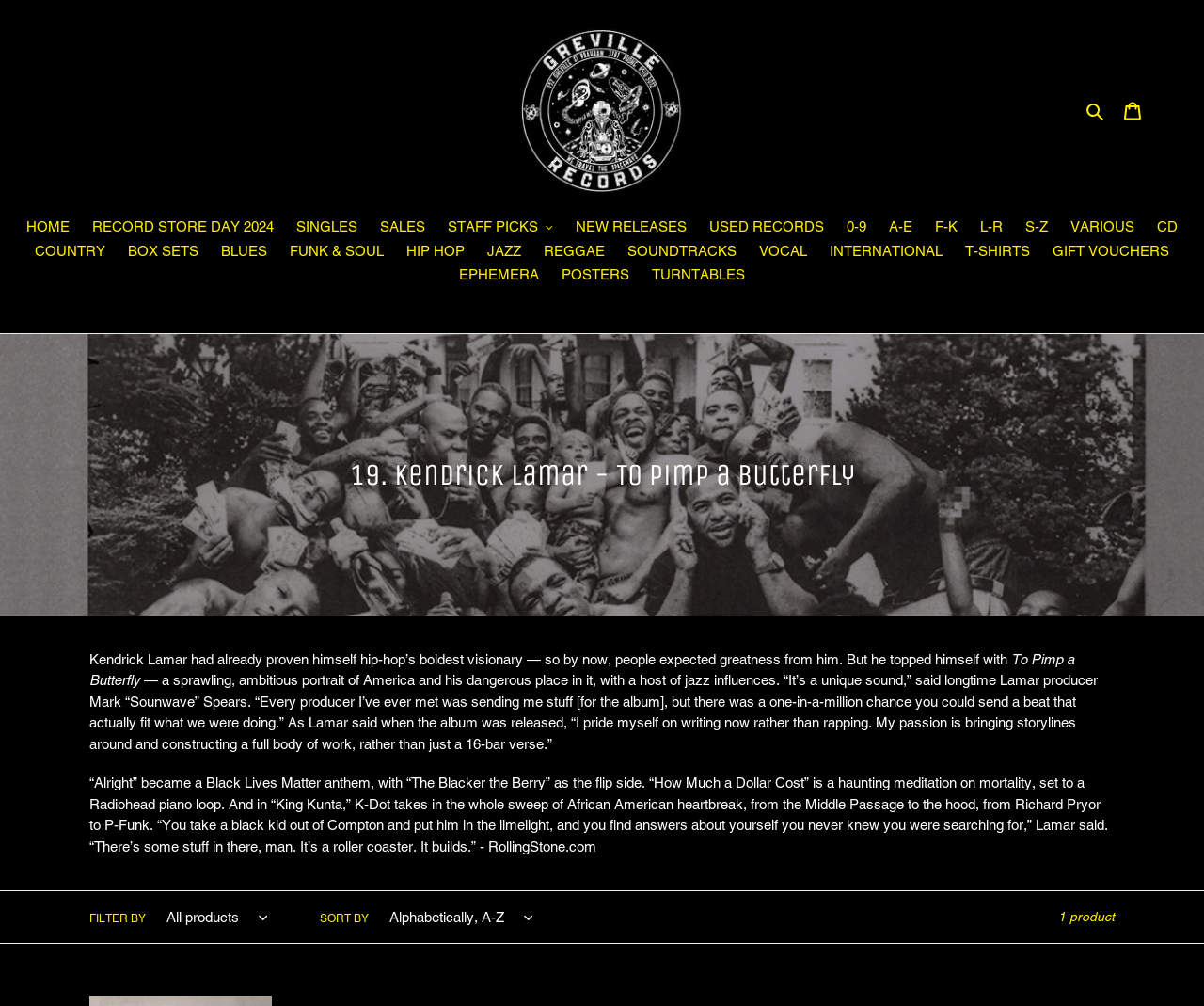Using floating point numbers between 0 and 1, provide the bounding box coordinates in the format (top-left x, top-left y, bottom-right x, bottom-right y). Locate the UI element described here: GIFT VOUCHERS

[0.866, 0.239, 0.979, 0.263]